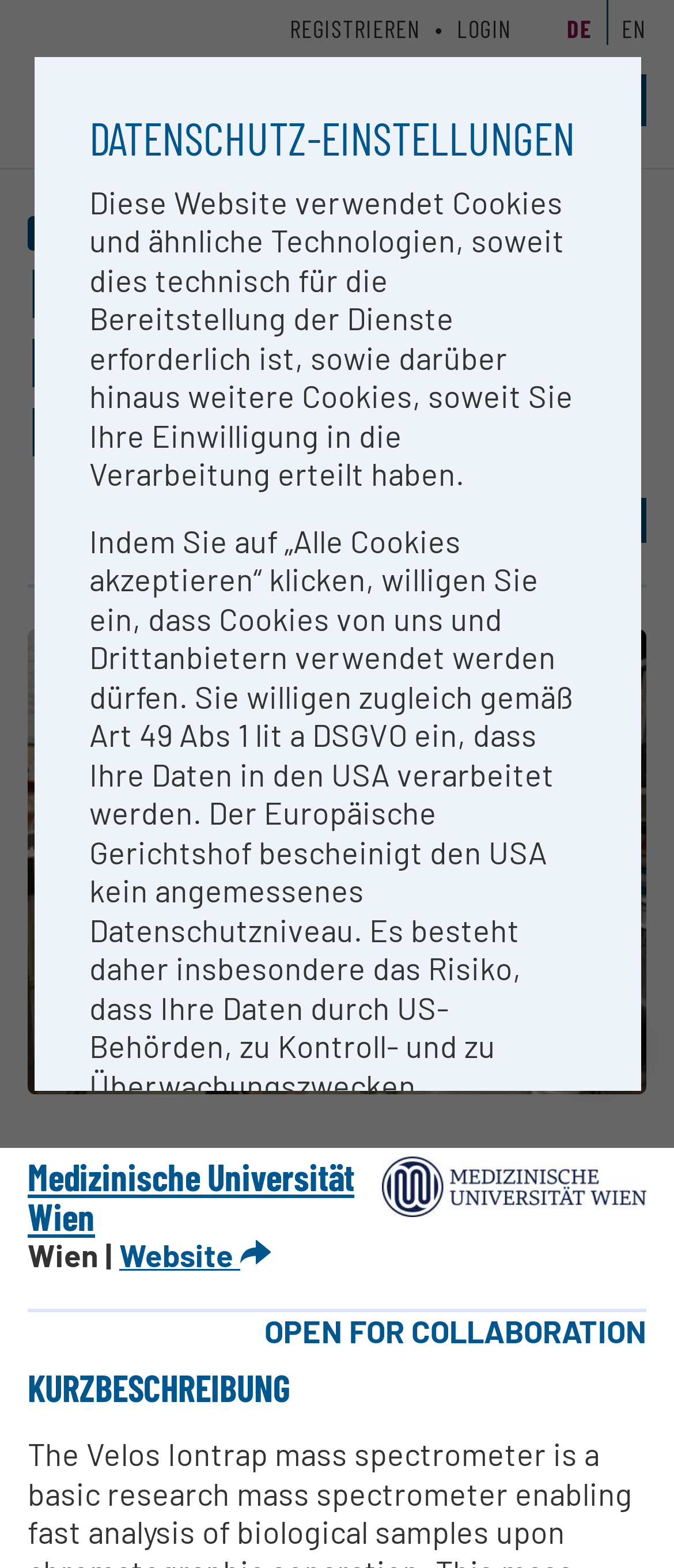Determine the bounding box coordinates for the HTML element mentioned in the following description: "parent_node: Medizinische Universität Wien". The coordinates should be a list of four floats ranging from 0 to 1, represented as [left, top, right, bottom].

[0.568, 0.737, 0.959, 0.776]